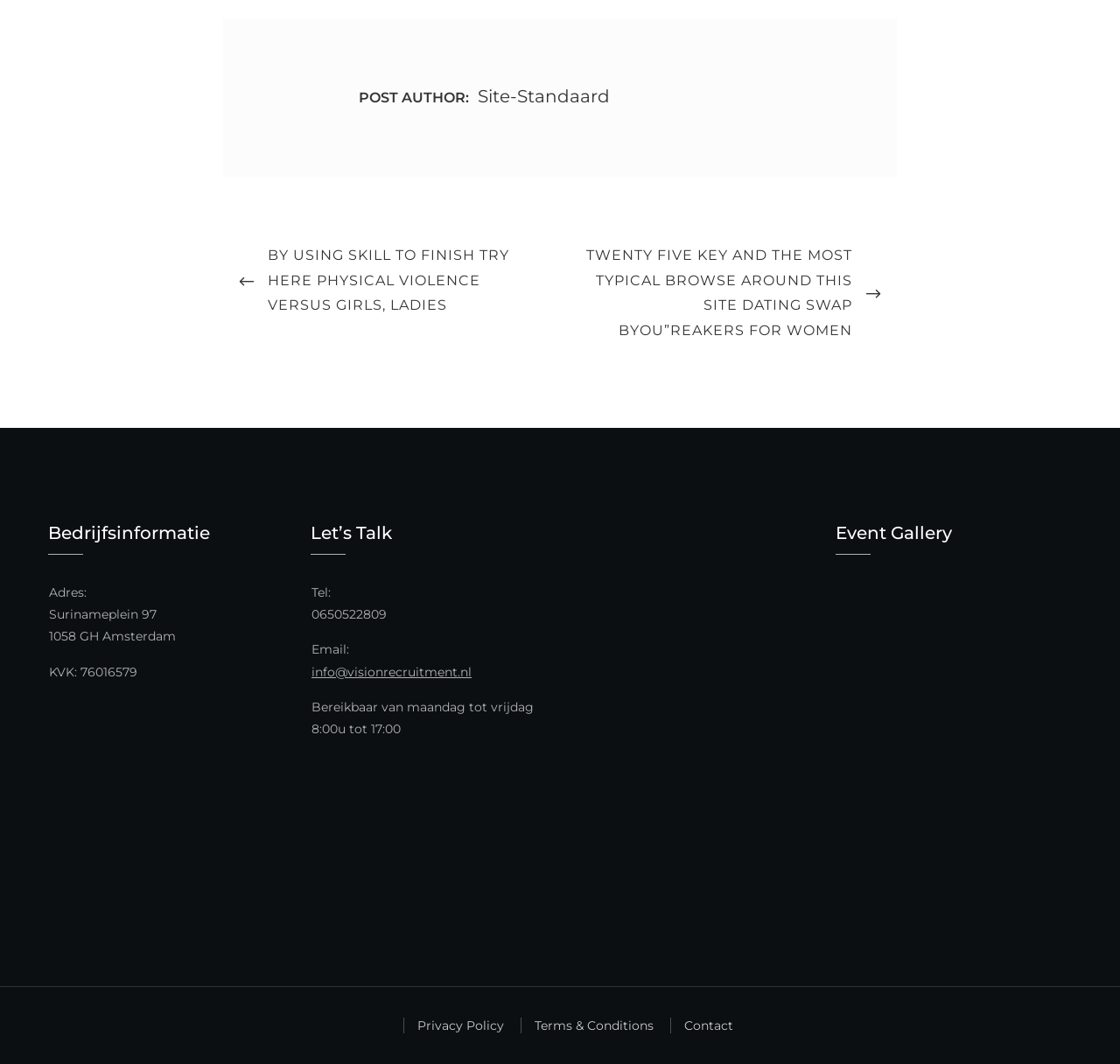Can you look at the image and give a comprehensive answer to the question:
What is the email address to contact?

I found the email address by looking at the 'Let’s Talk' section, where it lists 'Email:' followed by a link to 'info@visionrecruitment.nl'.